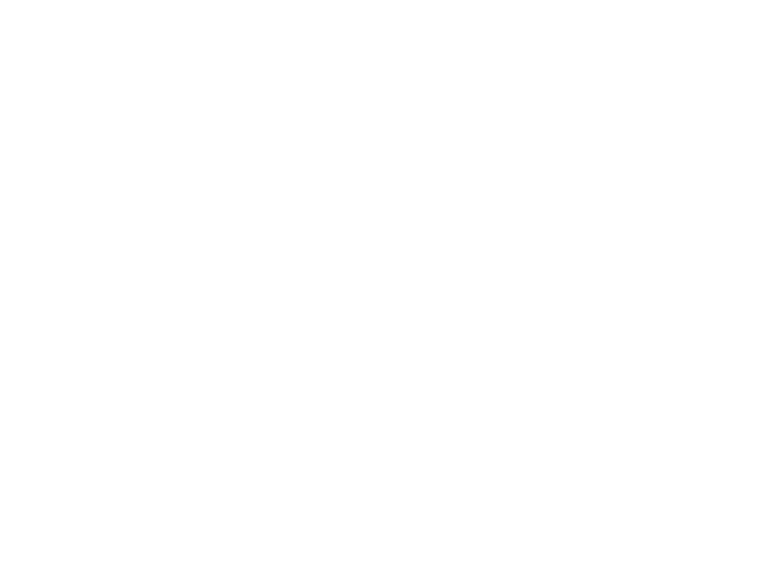Is the image a visual aid?
Answer the question with a detailed and thorough explanation.

The caption states that the image serves as an integral component of the educational material for the course, implying that it is a visual aid used to support the content discussed in the presentation and help students understand complex concepts within electronics and PCB technology.